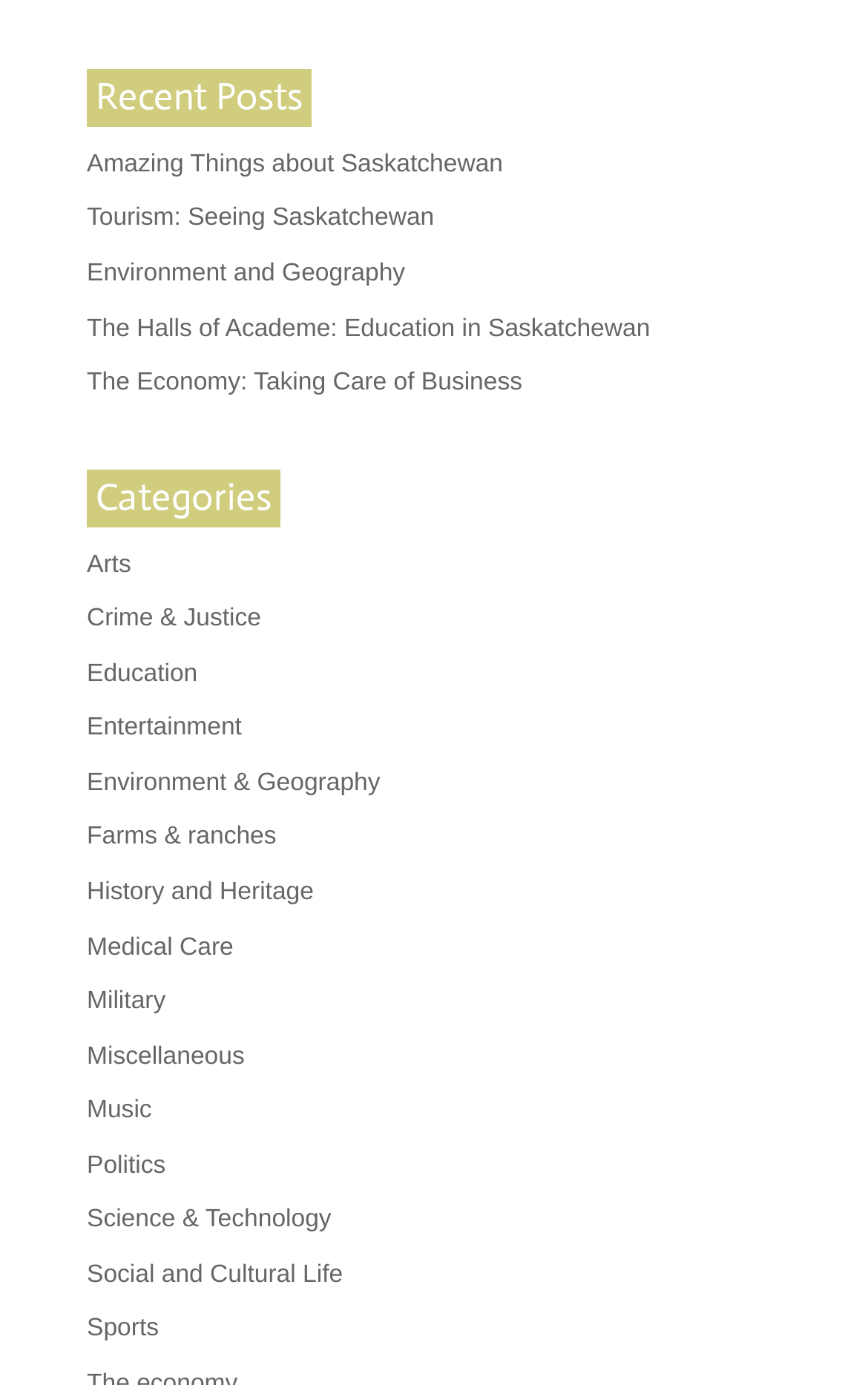Please identify the bounding box coordinates of the element that needs to be clicked to perform the following instruction: "Go to the 'HOME' page".

None